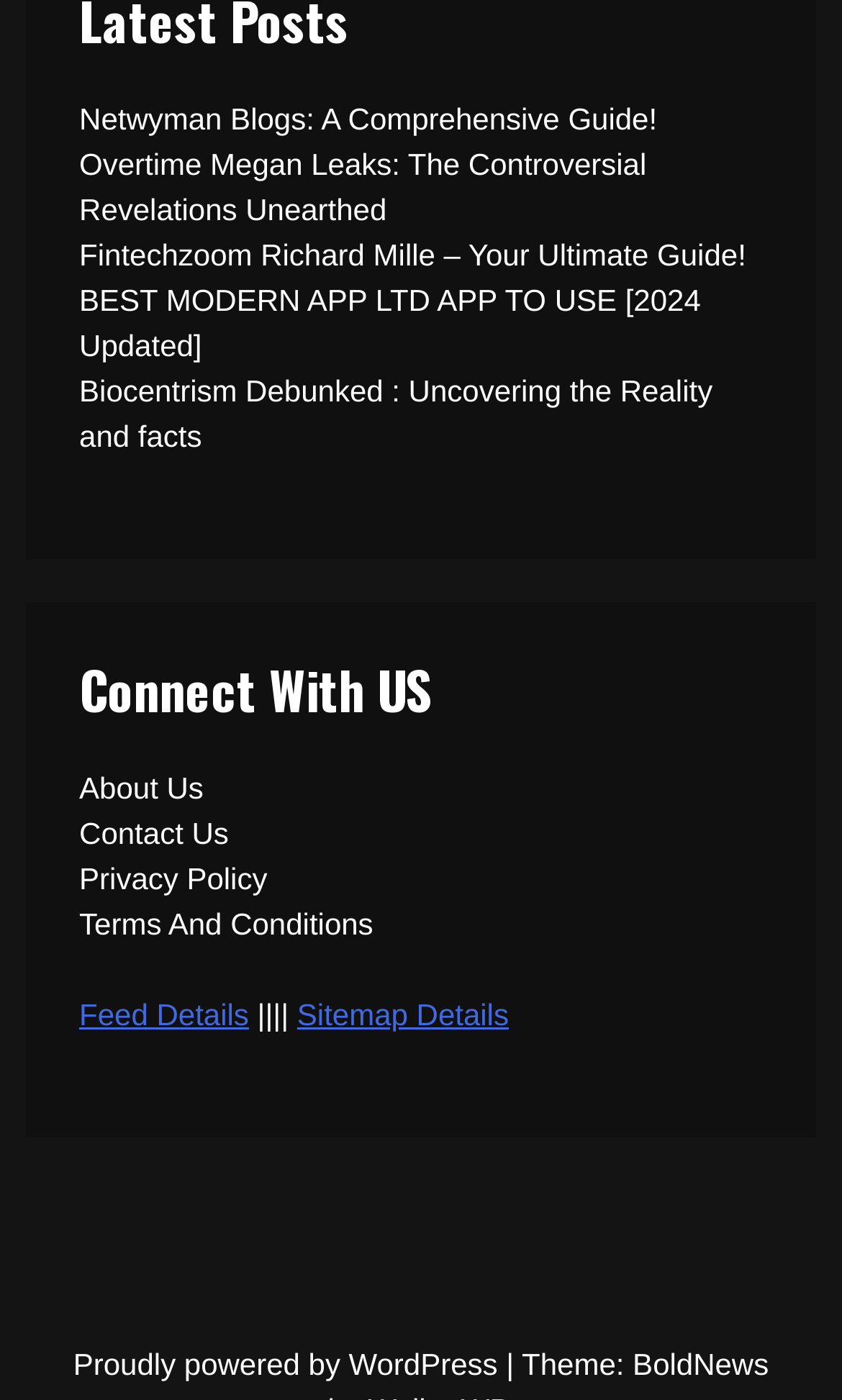What is the last link in the 'Connect With US' section?
Please respond to the question thoroughly and include all relevant details.

I looked at the 'Connect With US' section and found the links 'About Us', 'Contact Us', 'Privacy Policy', and 'Terms And Conditions'. The last link in this section is 'Terms And Conditions'.